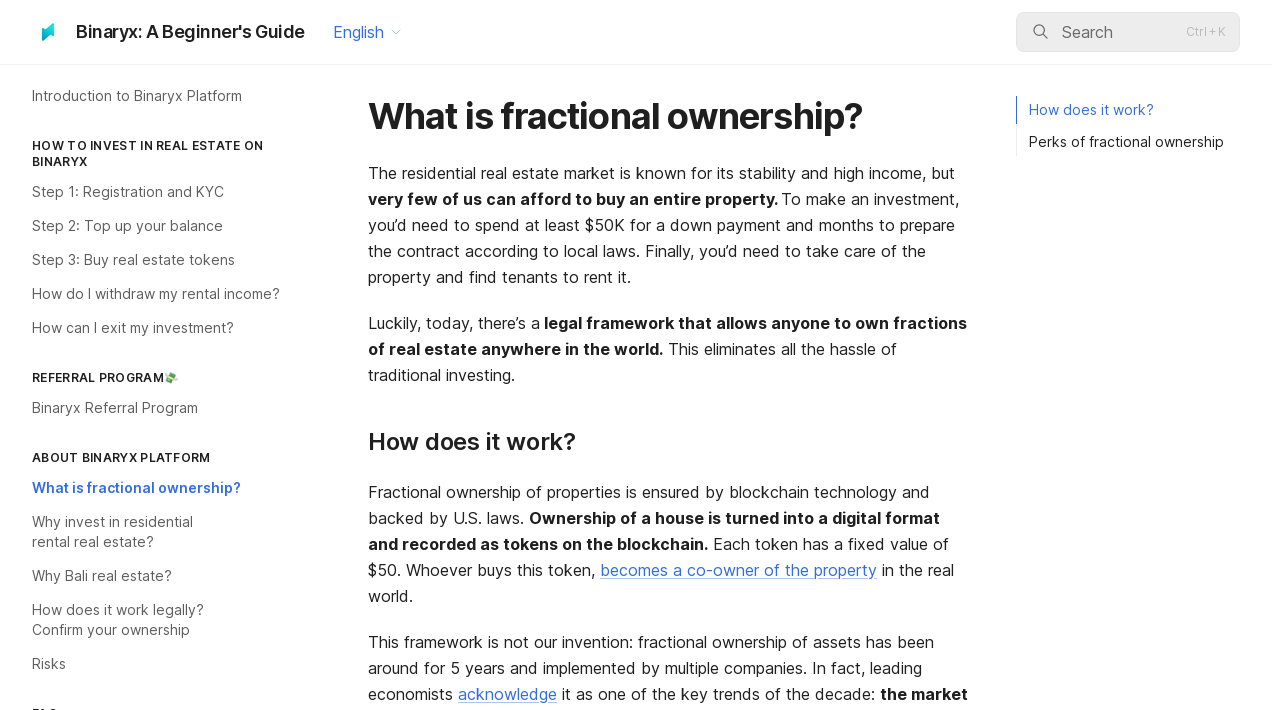Locate the UI element described by What is fractional ownership? in the provided webpage screenshot. Return the bounding box coordinates in the format (top-left x, top-left y, bottom-right x, bottom-right y), ensuring all values are between 0 and 1.

[0.009, 0.665, 0.238, 0.71]